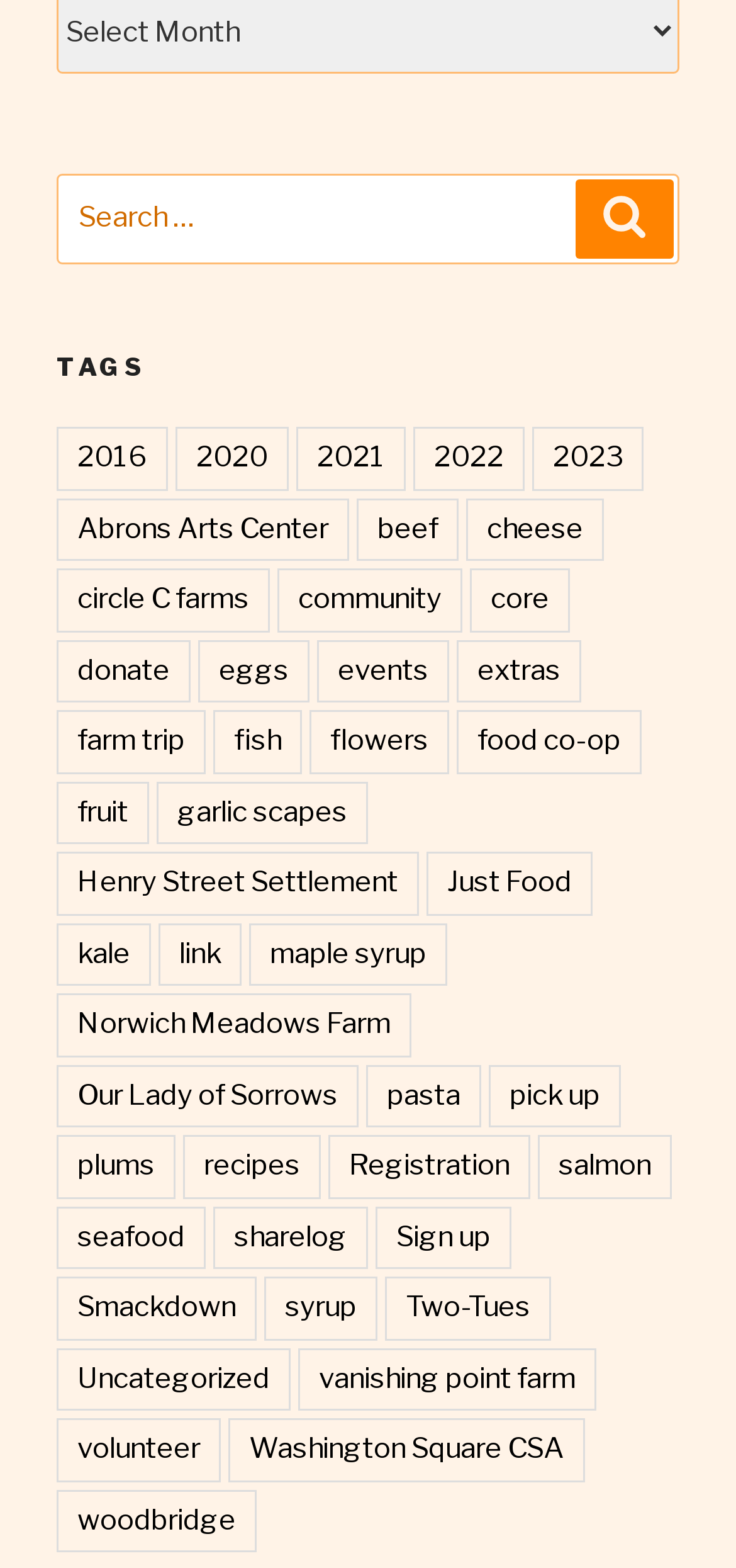How many tags are available on this webpage?
Please provide a comprehensive answer based on the information in the image.

I counted the number of links below the 'TAGS' heading, and there are 45 links in total, each representing a different tag.